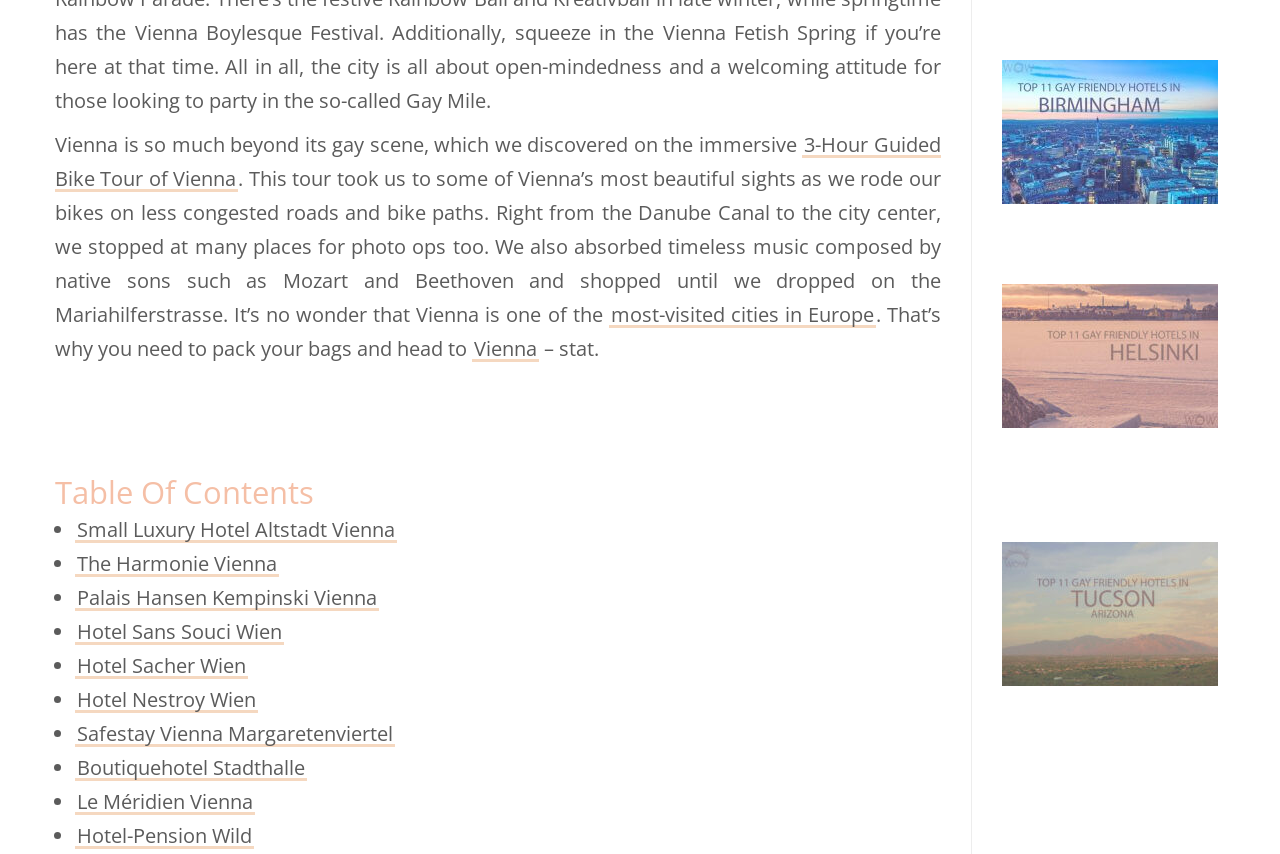Please indicate the bounding box coordinates for the clickable area to complete the following task: "Click on the link to learn more about the Small Luxury Hotel Altstadt Vienna". The coordinates should be specified as four float numbers between 0 and 1, i.e., [left, top, right, bottom].

[0.059, 0.605, 0.31, 0.636]